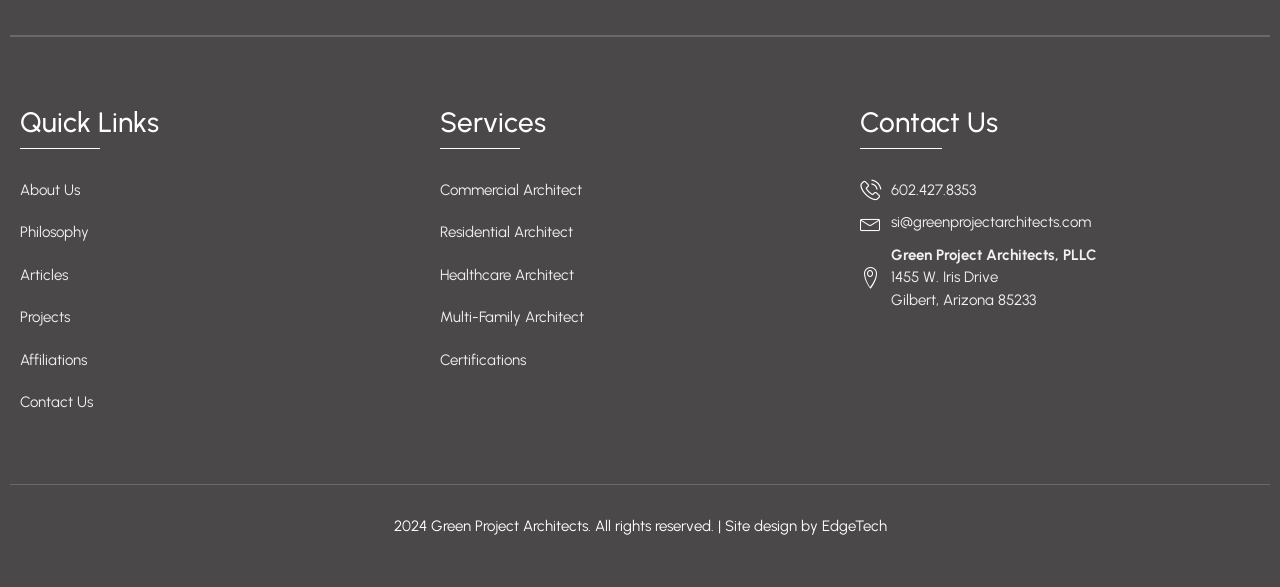What is the phone number to contact?
Answer the question with just one word or phrase using the image.

602.427.8353